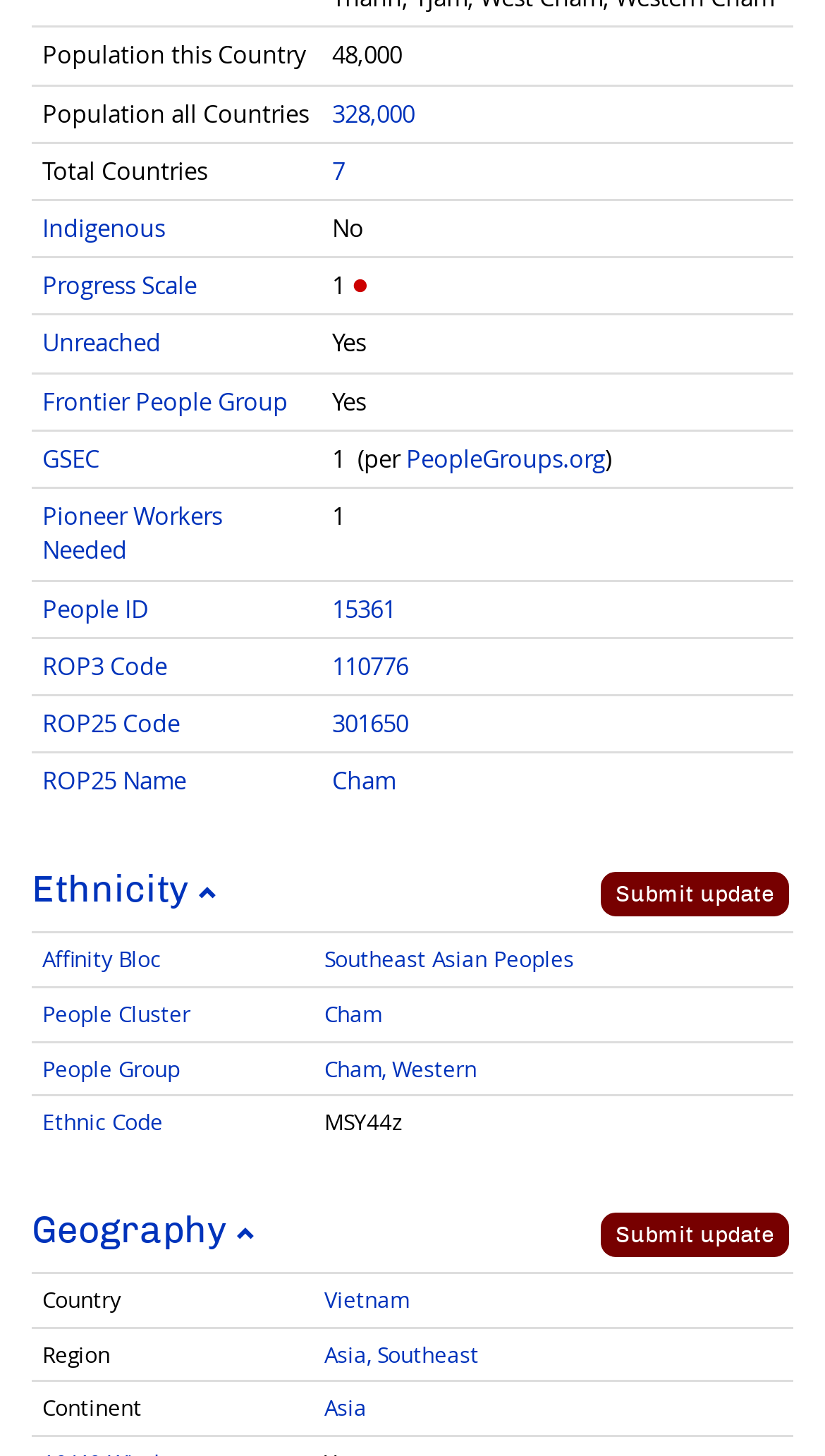Extract the bounding box coordinates for the HTML element that matches this description: "Indigenous". The coordinates should be four float numbers between 0 and 1, i.e., [left, top, right, bottom].

[0.051, 0.145, 0.2, 0.167]